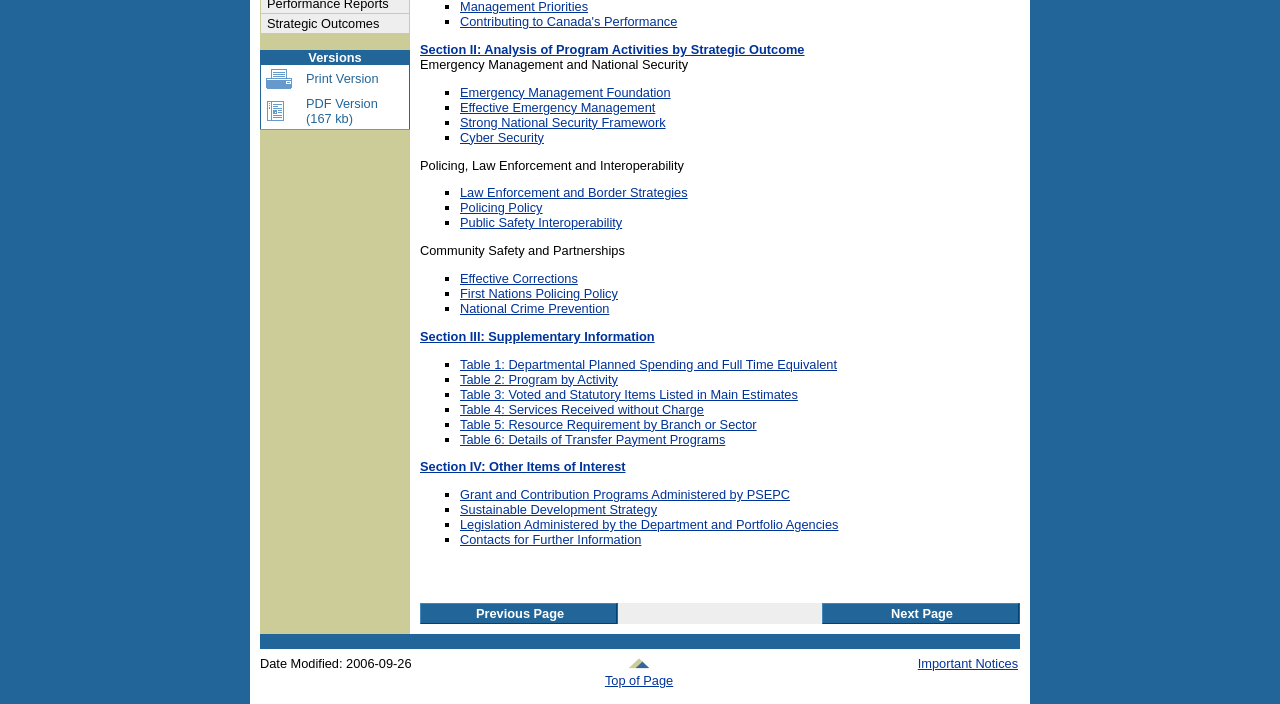Identify the bounding box for the UI element described as: "Strong National Security Framework". The coordinates should be four float numbers between 0 and 1, i.e., [left, top, right, bottom].

[0.359, 0.163, 0.52, 0.184]